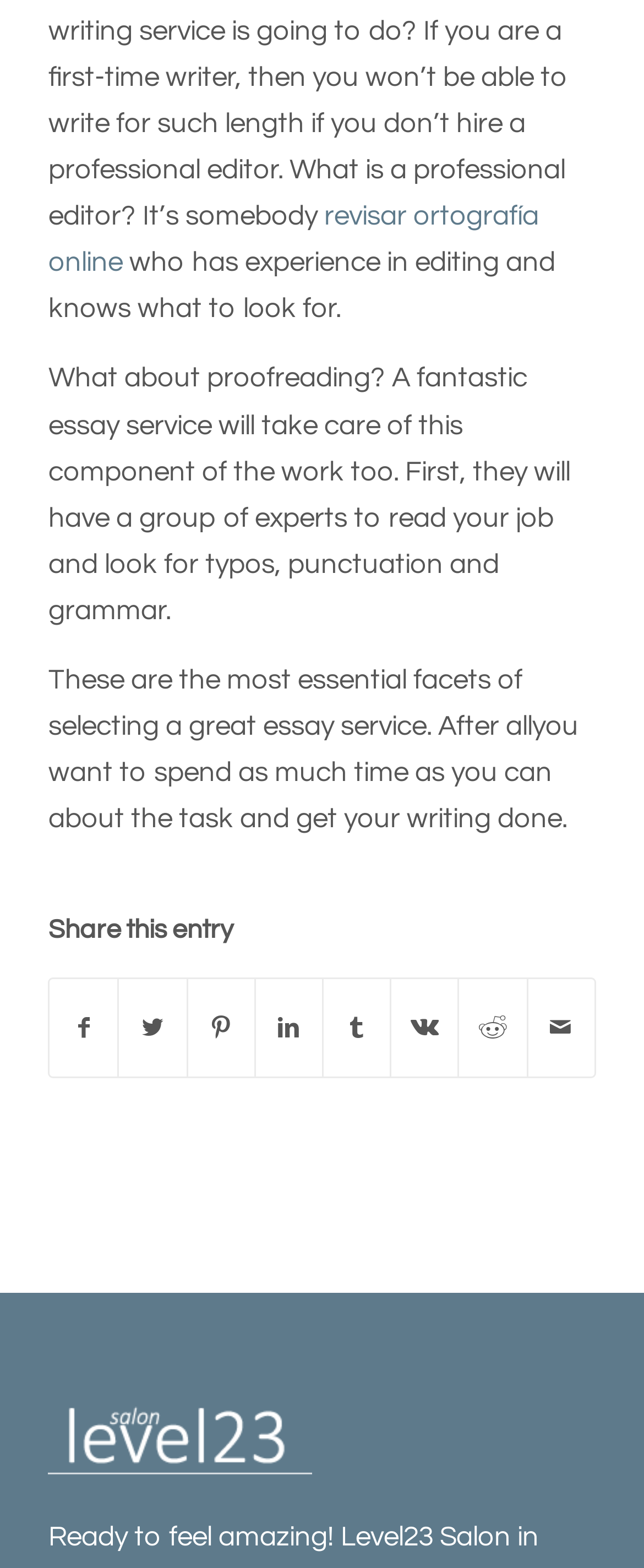Please provide a short answer using a single word or phrase for the question:
What is the role of experts in an essay service?

To read and check for errors